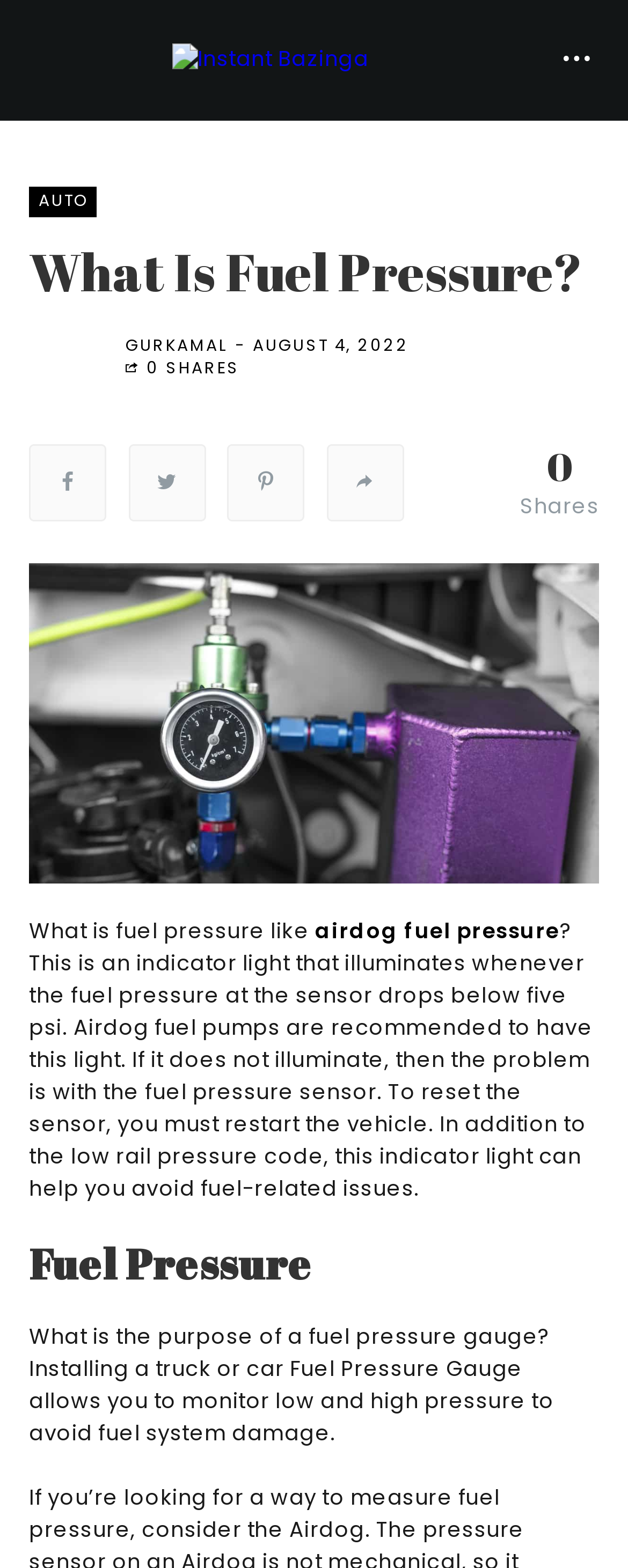Using the provided element description, identify the bounding box coordinates as (top-left x, top-left y, bottom-right x, bottom-right y). Ensure all values are between 0 and 1. Description: 0 Shares

[0.2, 0.227, 0.382, 0.242]